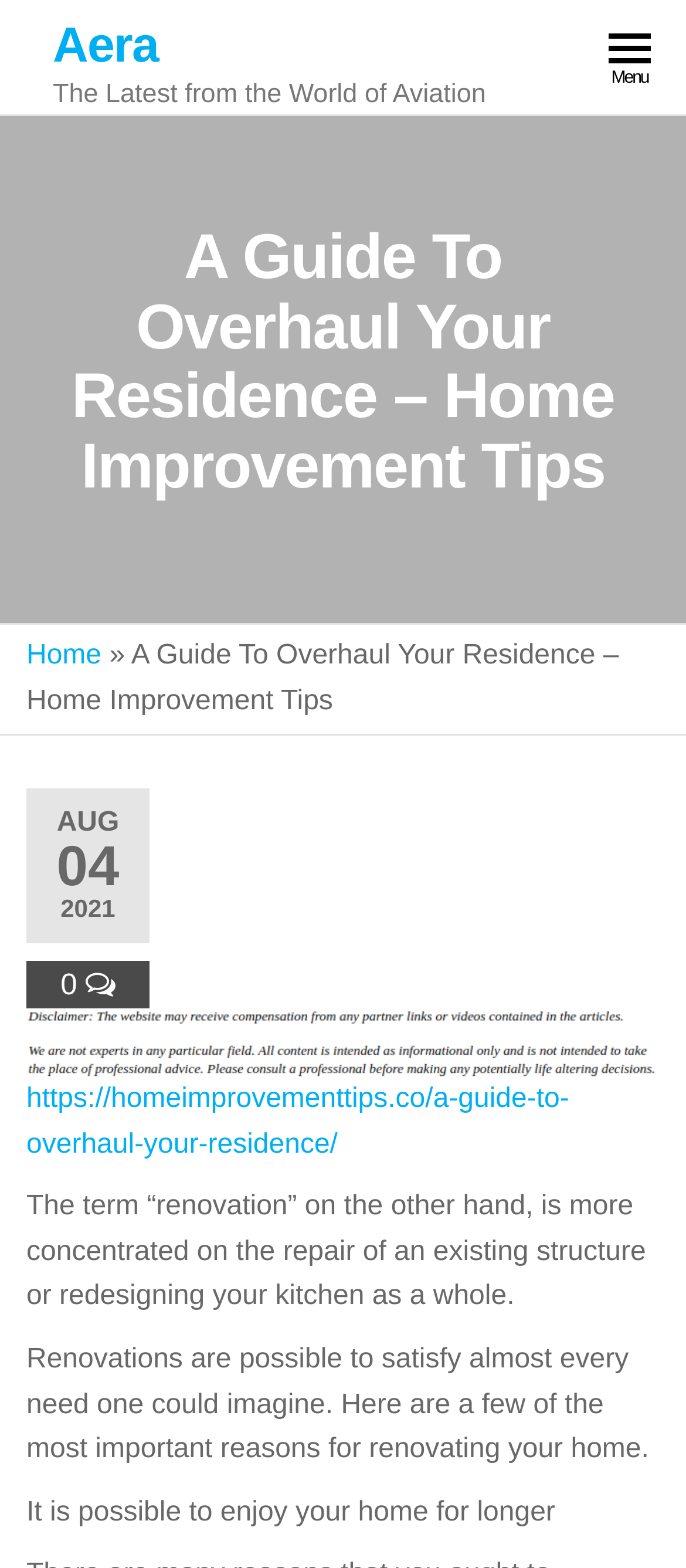Using the information shown in the image, answer the question with as much detail as possible: What is the focus of the renovation mentioned in the article?

I found the focus of the renovation mentioned in the article by reading the text element with ID 223. The text mentions 'redesigning your kitchen as a whole', which indicates that the kitchen is one of the areas of focus for the renovation.